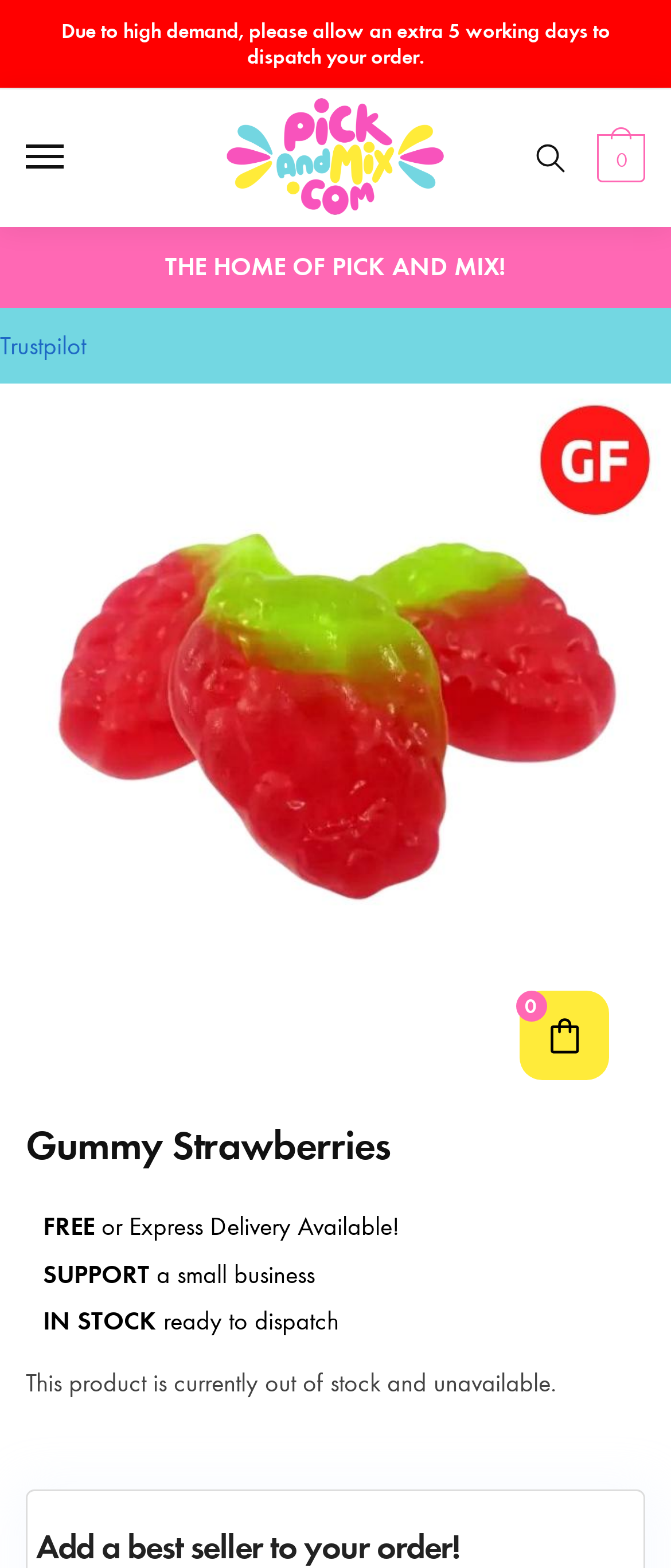Utilize the details in the image to thoroughly answer the following question: What type of business is PickandMixSweets.co?

I determined the answer by looking at the text 'a small business' which indicates that PickandMixSweets.co is a small business.